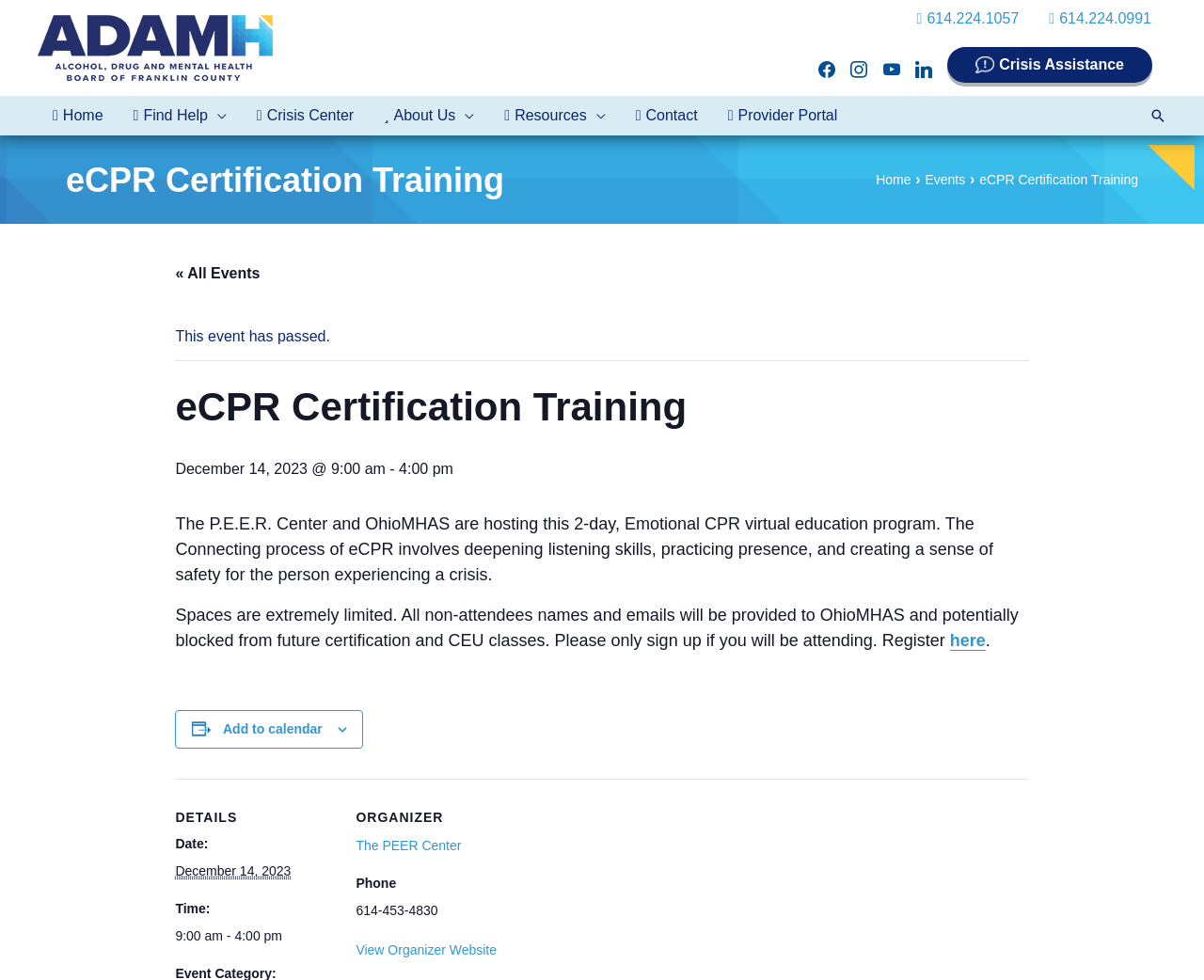Identify the bounding box coordinates for the element you need to click to achieve the following task: "View the organizer's website". Provide the bounding box coordinates as four float numbers between 0 and 1, in the form [left, top, right, bottom].

[0.296, 0.962, 0.413, 0.977]